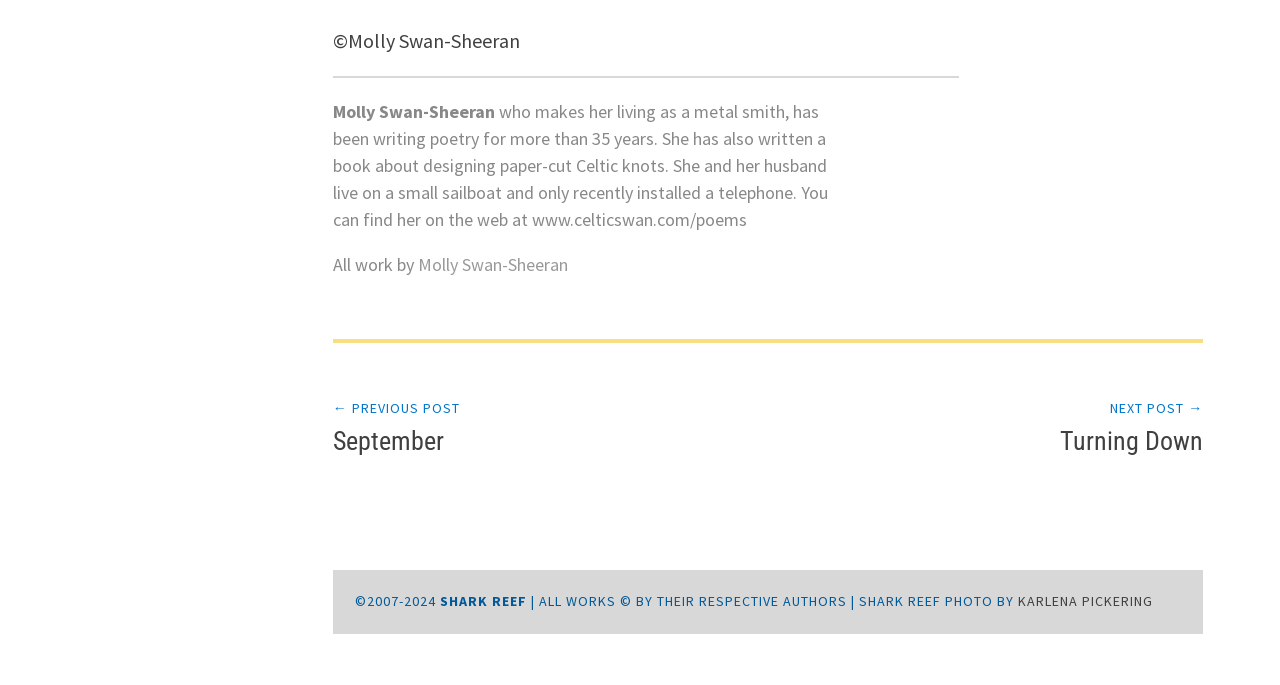Use one word or a short phrase to answer the question provided: 
Who is the metal smith and poet mentioned in the webpage?

Molly Swan-Sheeran